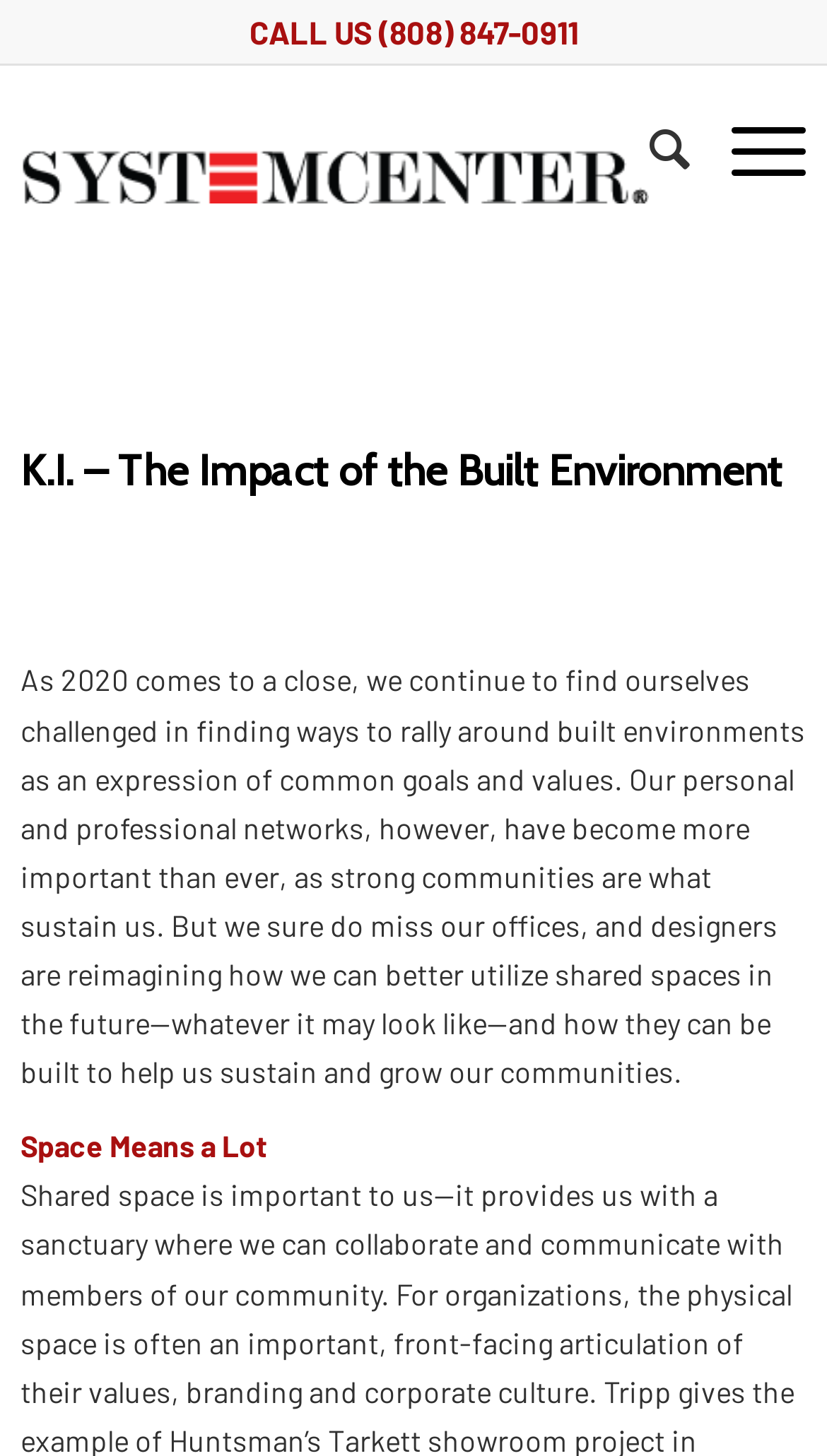What is the phone number to call?
Look at the screenshot and respond with one word or a short phrase.

(808) 847-0911